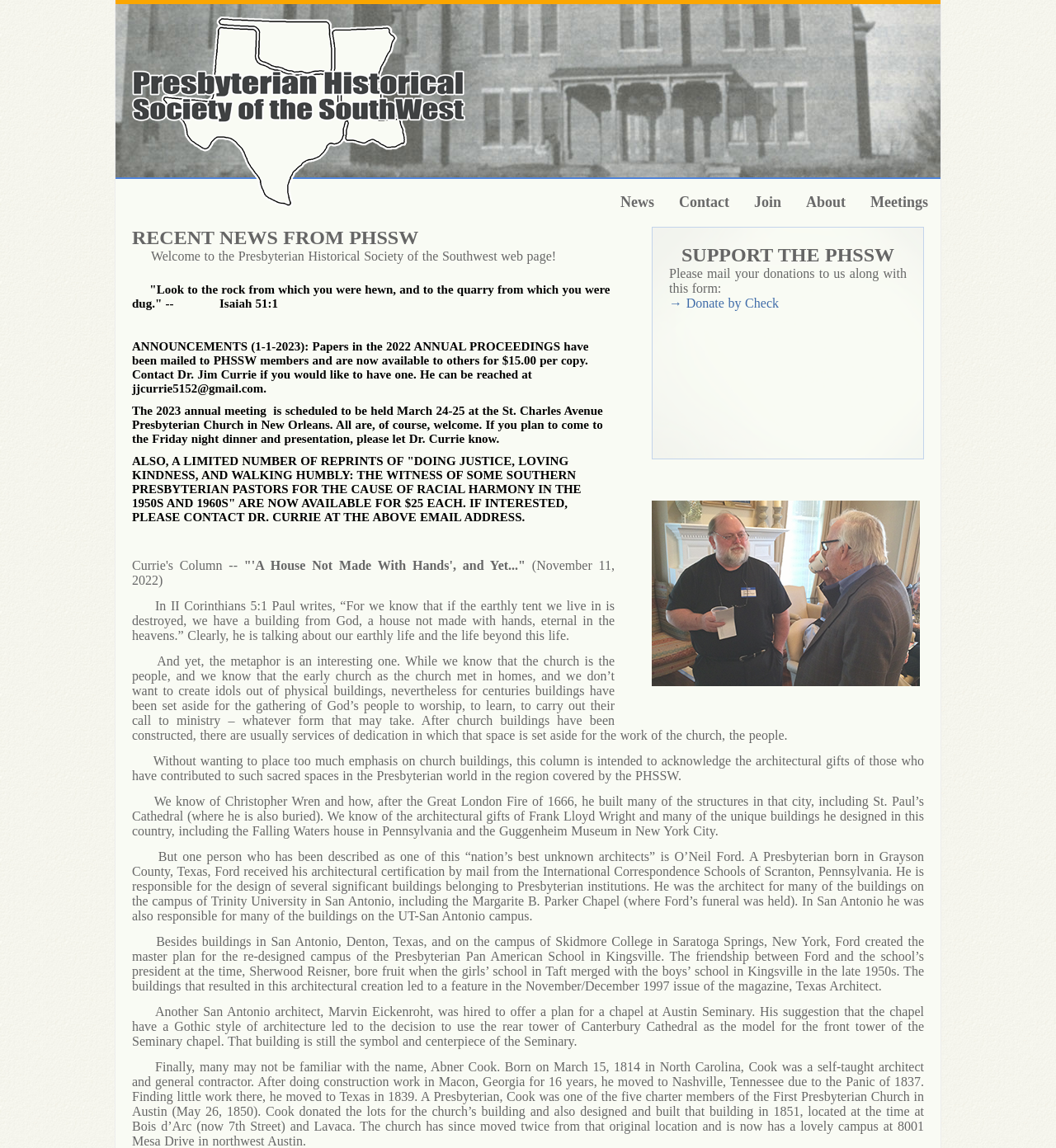What is the name of the historical society?
Please utilize the information in the image to give a detailed response to the question.

I found the answer by looking at the link element with the text 'Presbyterian Historical Society of the Southwest' which is located at the top of the webpage.